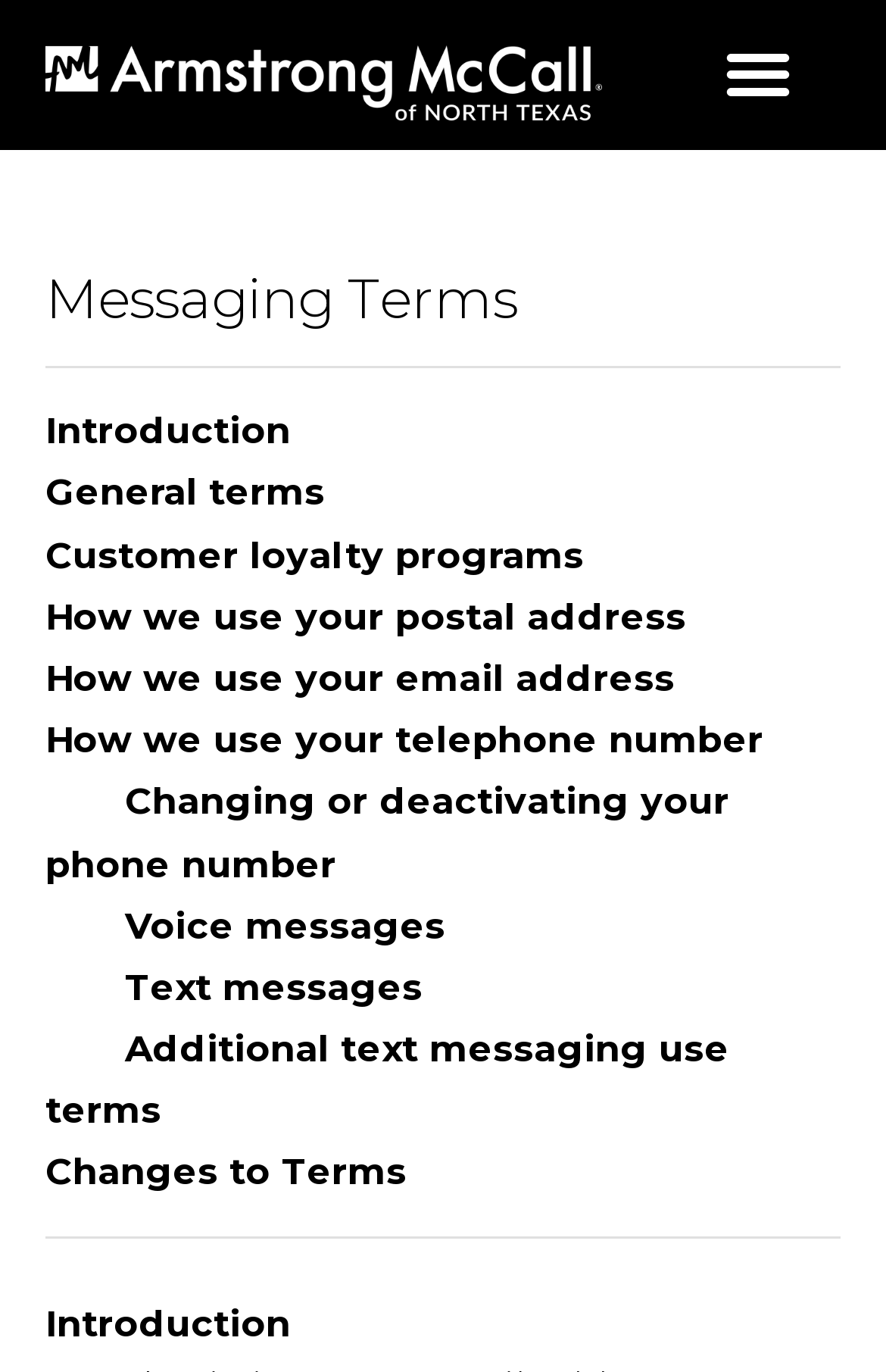Please identify the bounding box coordinates of the element that needs to be clicked to execute the following command: "View General terms". Provide the bounding box using four float numbers between 0 and 1, formatted as [left, top, right, bottom].

[0.051, 0.344, 0.367, 0.375]